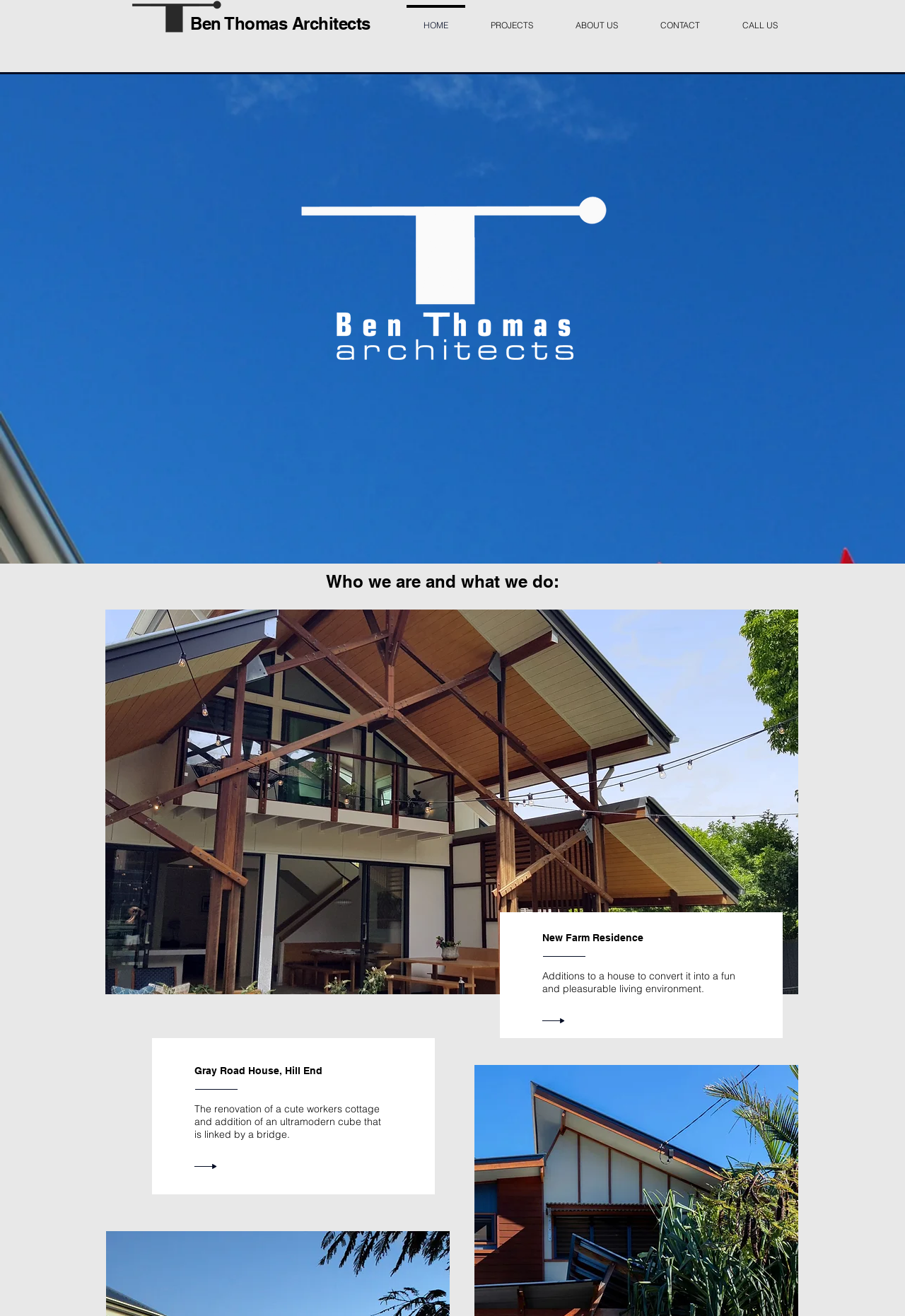How many navigation links are there on the webpage?
Answer the question with a single word or phrase derived from the image.

5